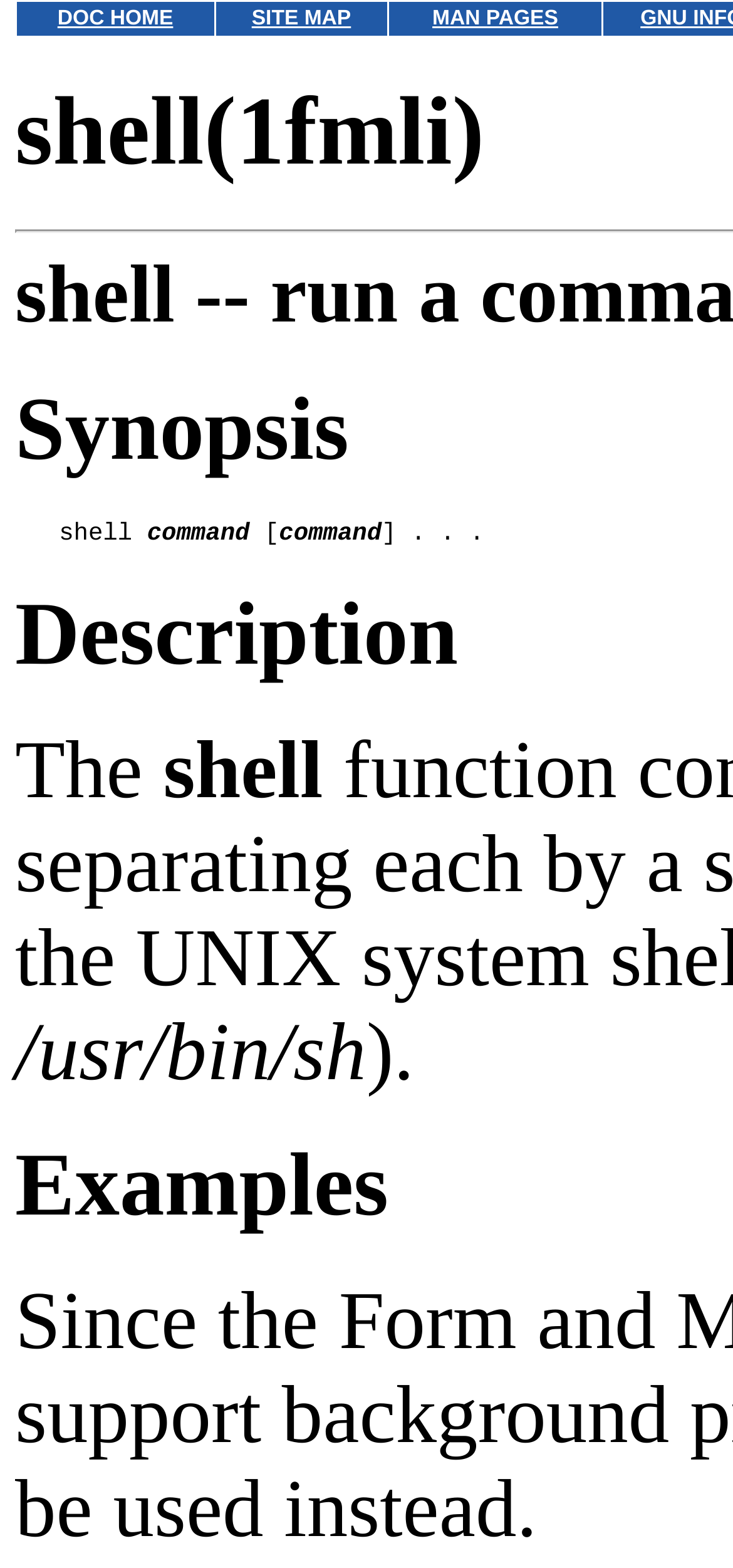What is the path of the shell command?
Answer the question in as much detail as possible.

I located the static text element that contains the path of the shell command, which is '/usr/bin/sh', as indicated by the bounding box coordinates [0.021, 0.642, 0.5, 0.7].